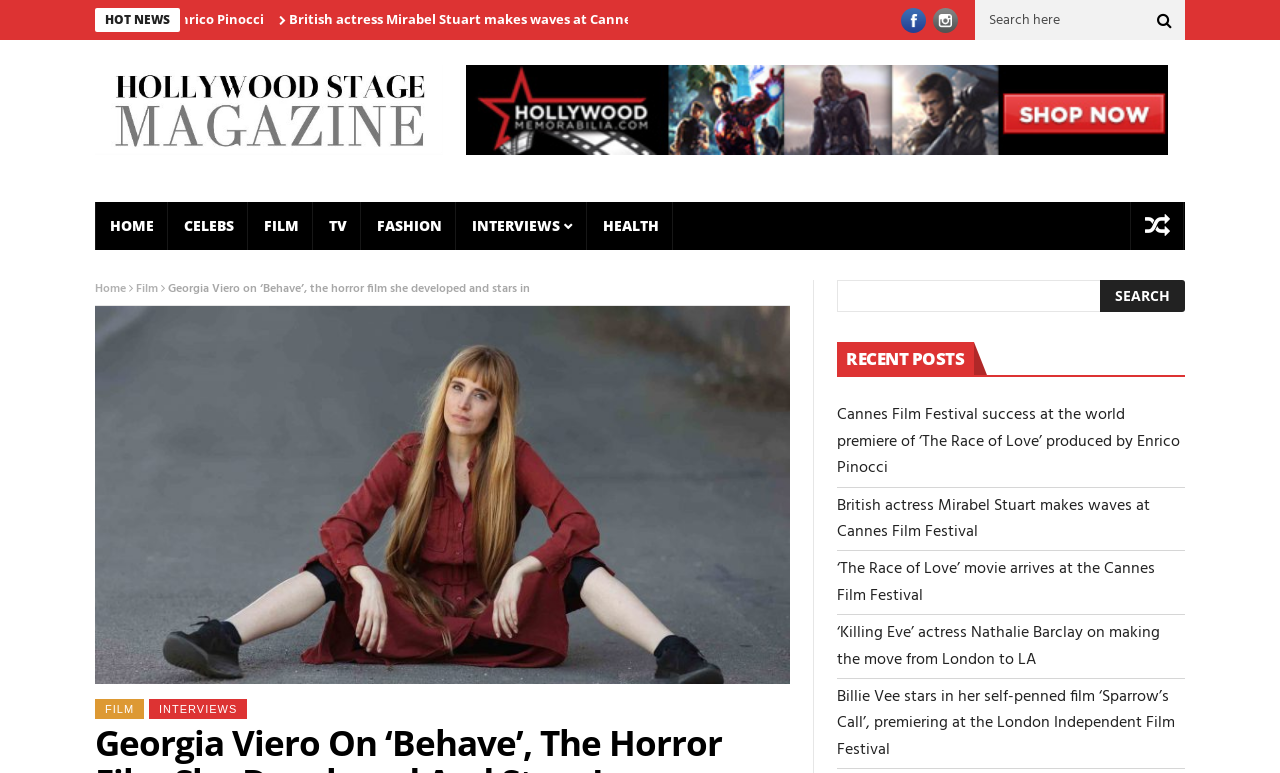Identify and extract the main heading from the webpage.

Georgia Viero On ‘Behave’, The Horror Film She Developed And Stars In